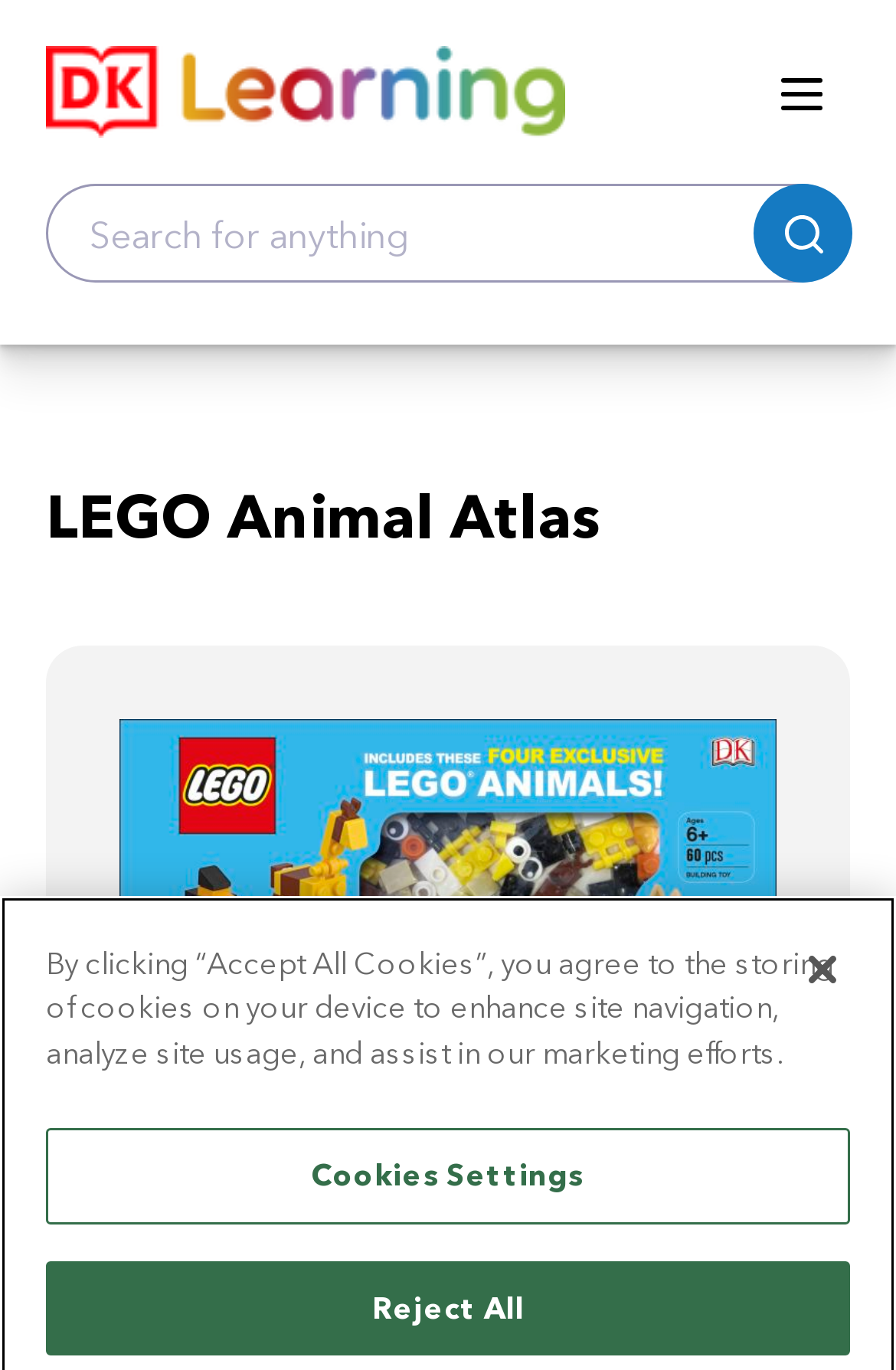Is there a search box on the webpage?
Can you provide an in-depth and detailed response to the question?

I found a combobox element with the label 'Submit' and a searchbox element with autocomplete set to 'both', indicating the presence of a search box on the webpage. The search box is located at the top of the webpage, with bounding box coordinates [0.1, 0.133, 0.887, 0.207].